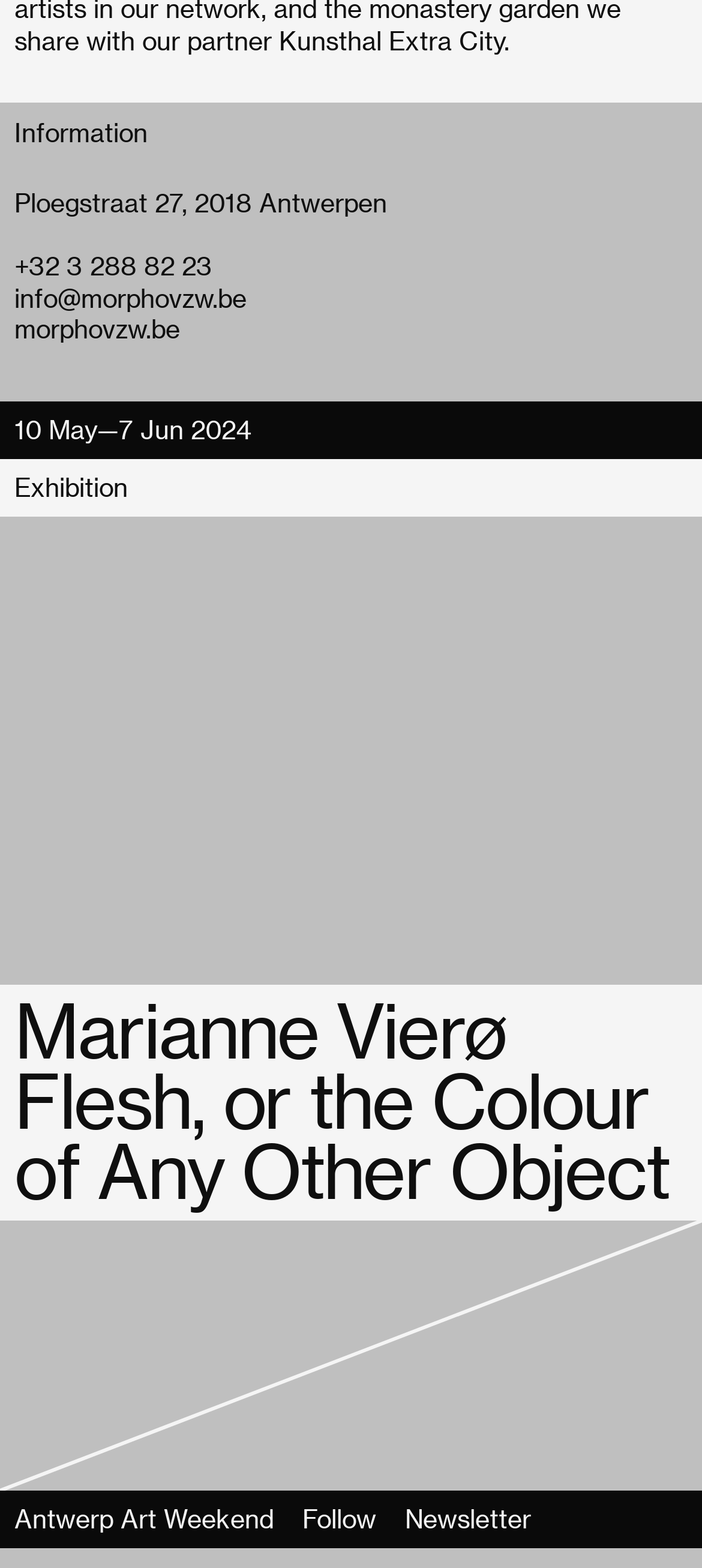What is the address of Morpho?
Using the screenshot, give a one-word or short phrase answer.

Ploegstraat 27, 2018 Antwerpen